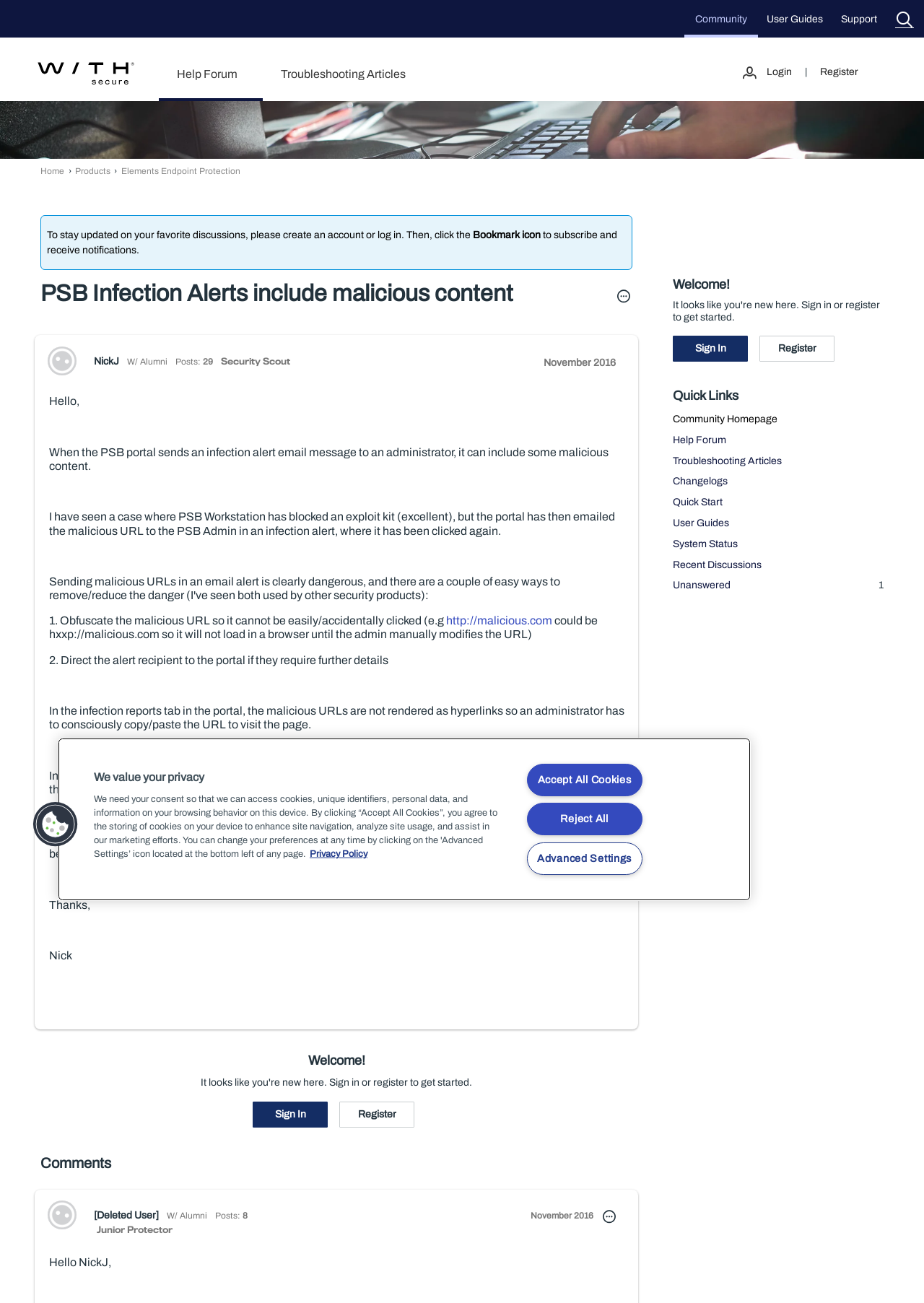Provide the text content of the webpage's main heading.

Elements Endpoint Protection